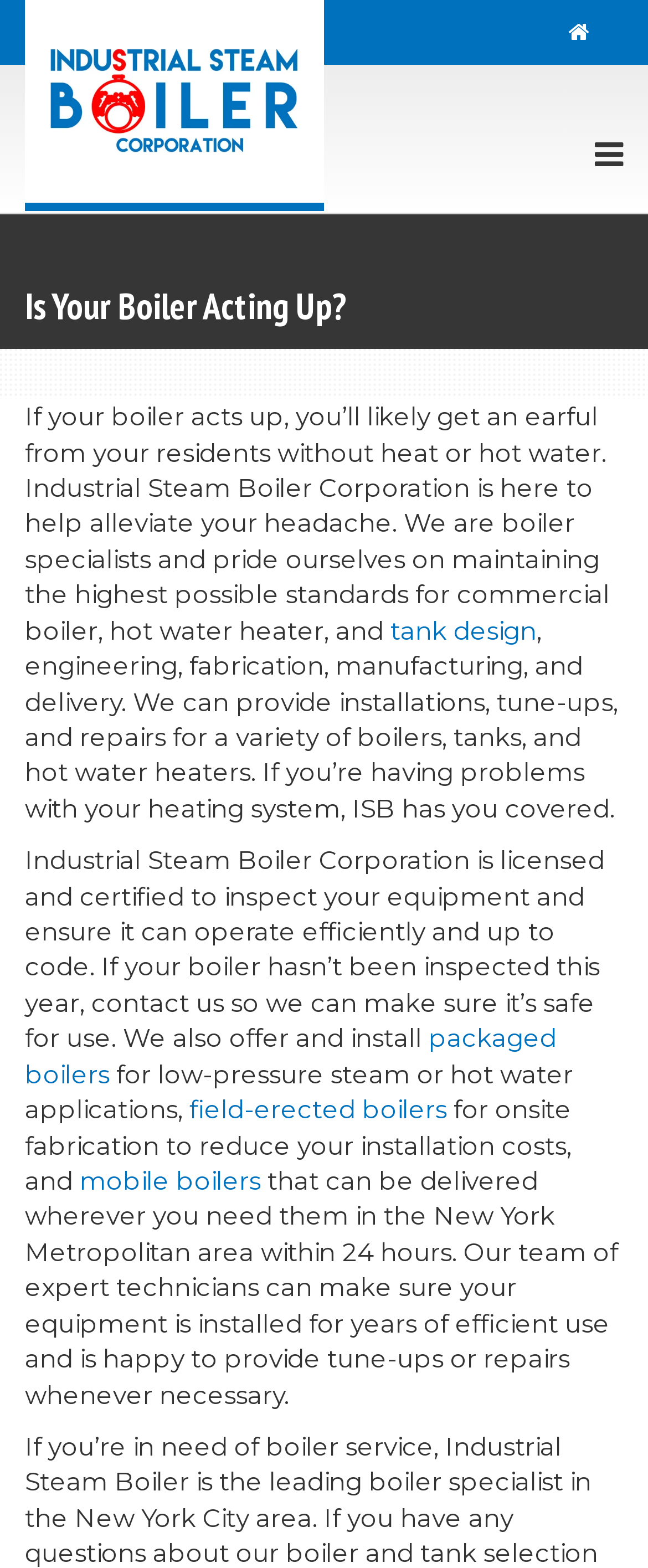What services does Industrial Steam Boiler Corporation offer?
Examine the image and provide an in-depth answer to the question.

According to the webpage, Industrial Steam Boiler Corporation provides installations, tune-ups, and repairs for a variety of boilers, tanks, and hot water heaters, in addition to other services such as inspections and manufacturing.